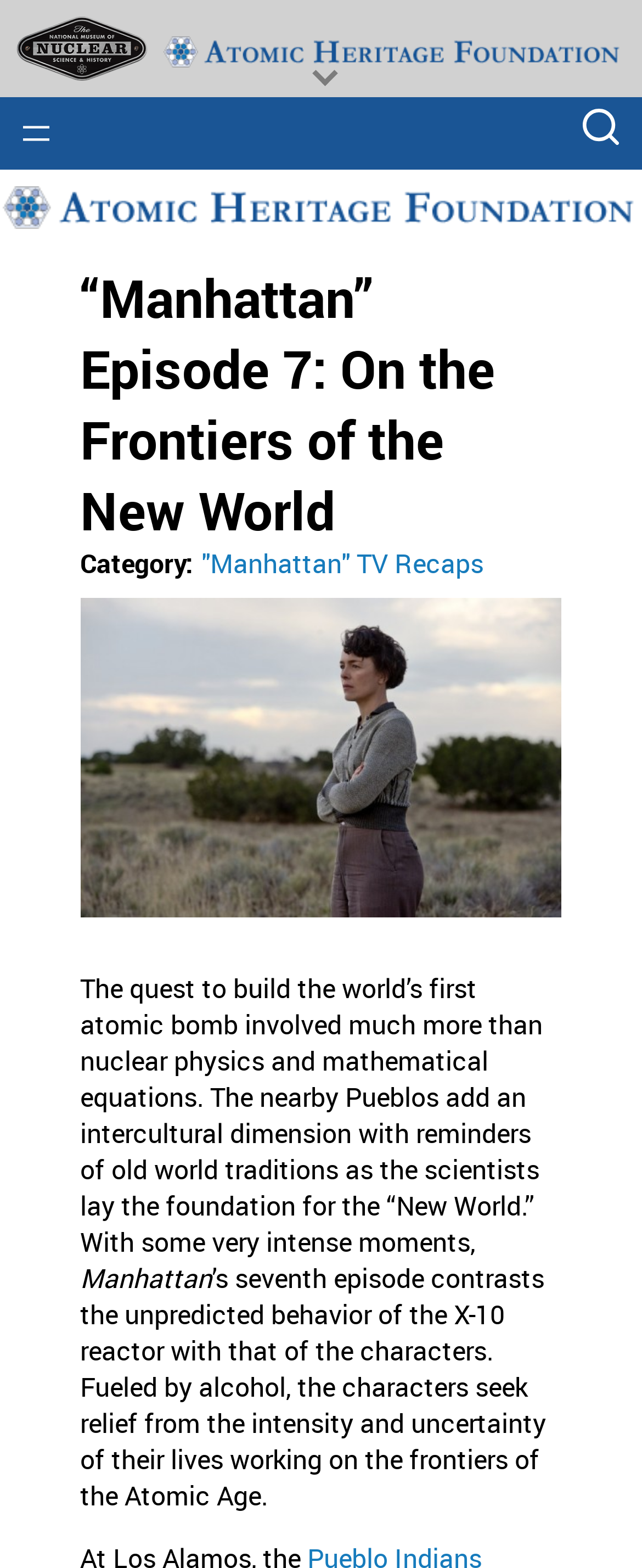What is the bounding box coordinate of the search box? Based on the screenshot, please respond with a single word or phrase.

[0.897, 0.066, 0.974, 0.095]